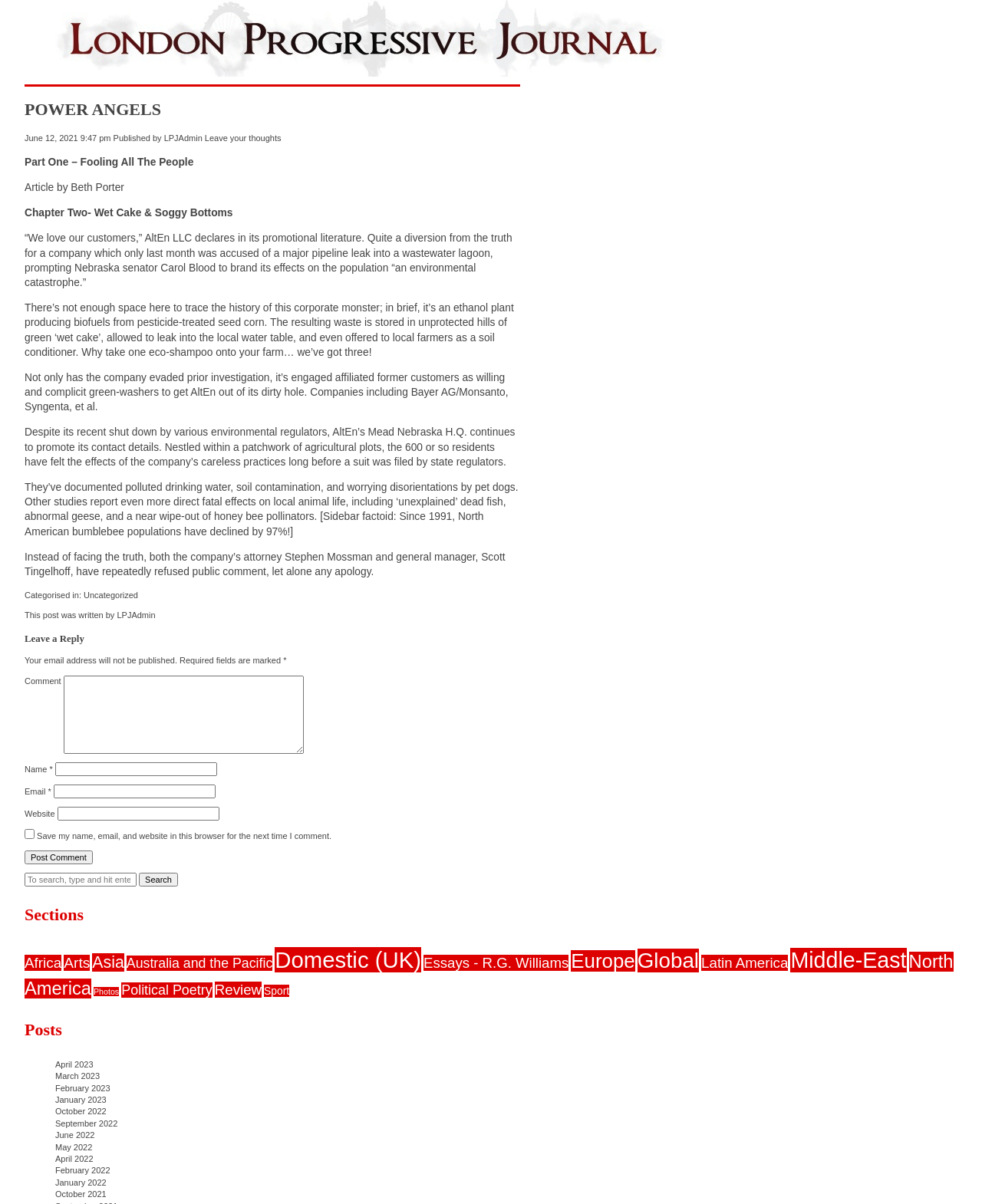Please mark the bounding box coordinates of the area that should be clicked to carry out the instruction: "Leave a comment".

[0.065, 0.561, 0.309, 0.626]